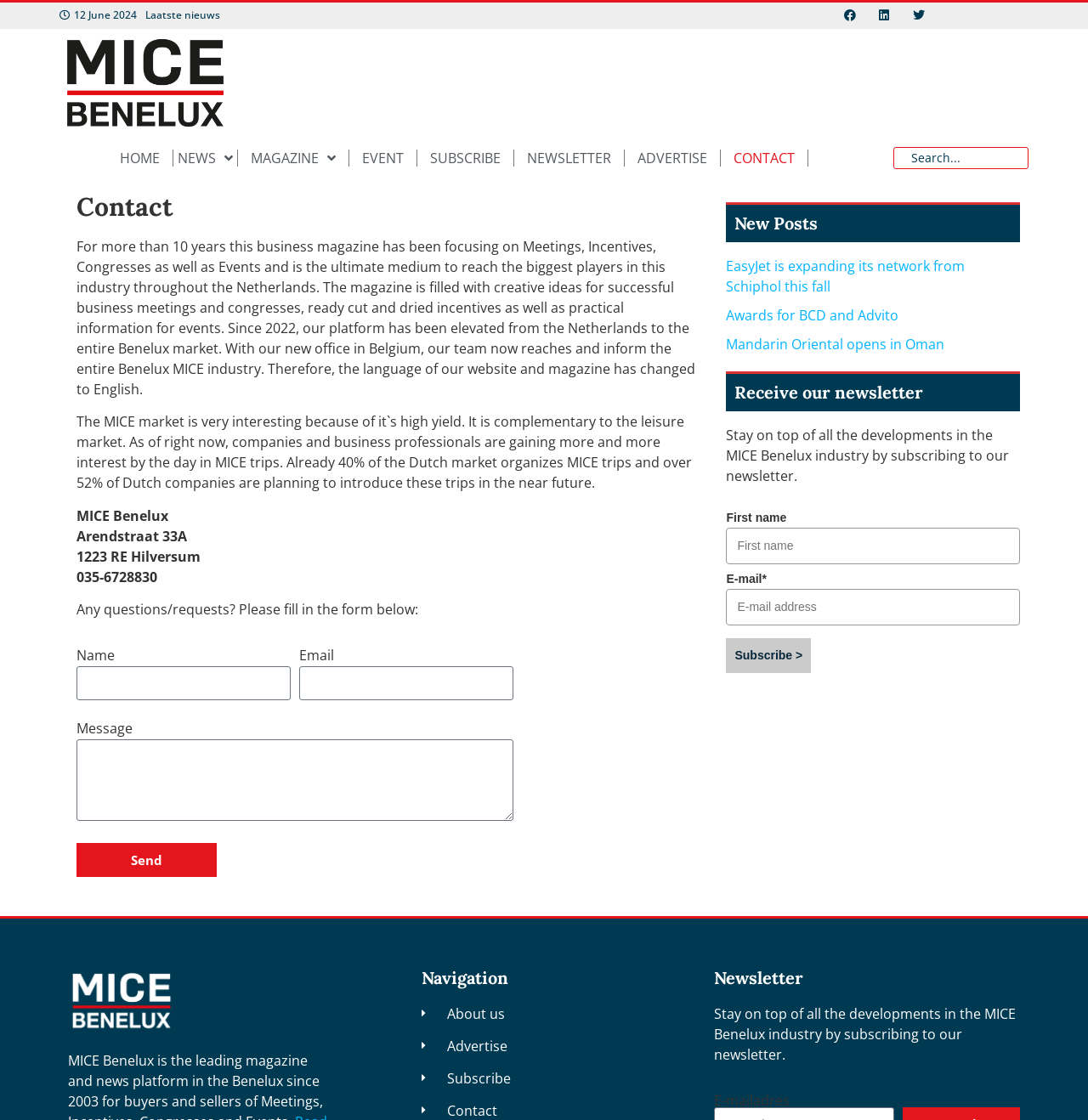Highlight the bounding box coordinates of the region I should click on to meet the following instruction: "Subscribe to the newsletter".

[0.668, 0.57, 0.745, 0.601]